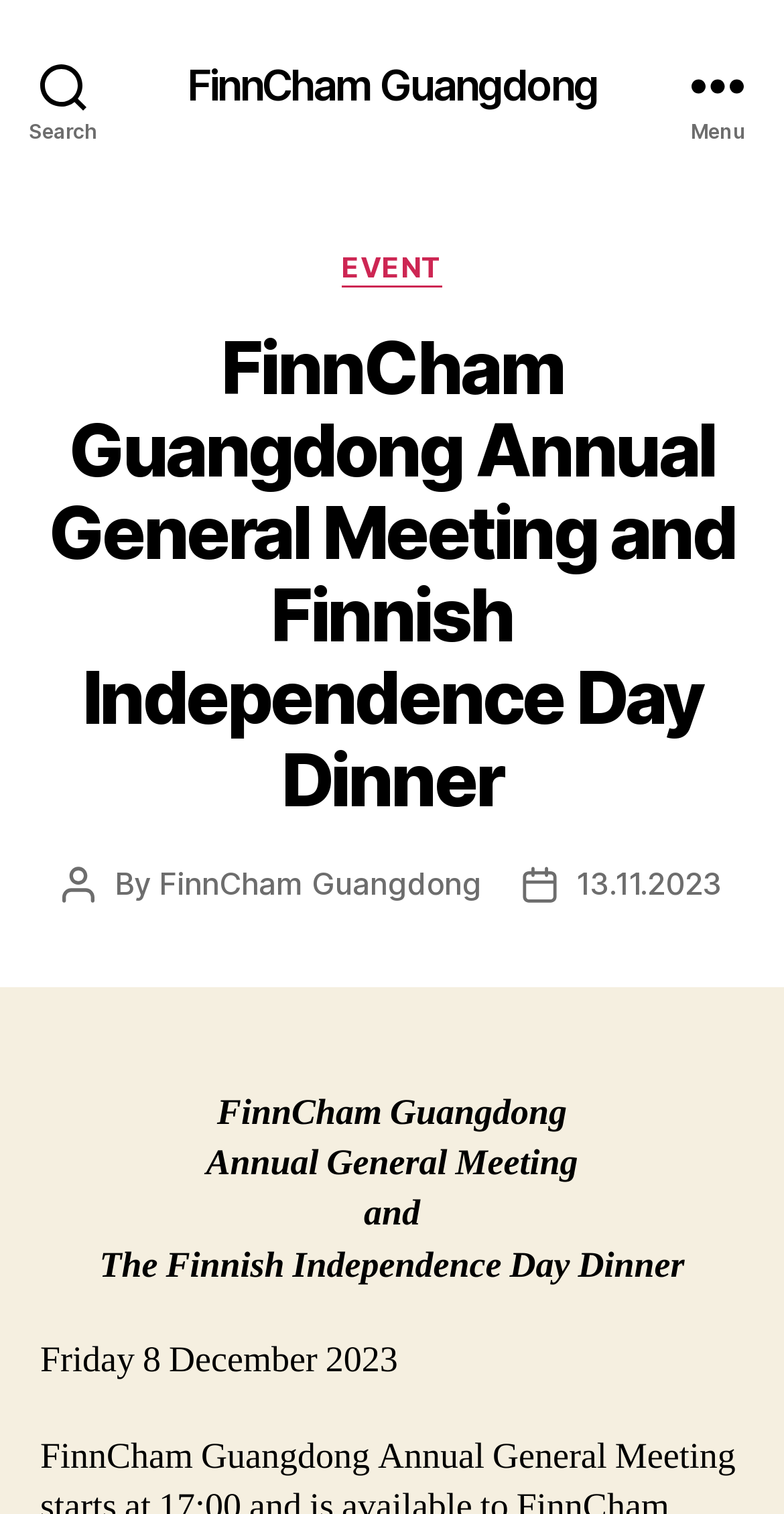Give the bounding box coordinates for this UI element: "event". The coordinates should be four float numbers between 0 and 1, arranged as [left, top, right, bottom].

[0.435, 0.165, 0.565, 0.189]